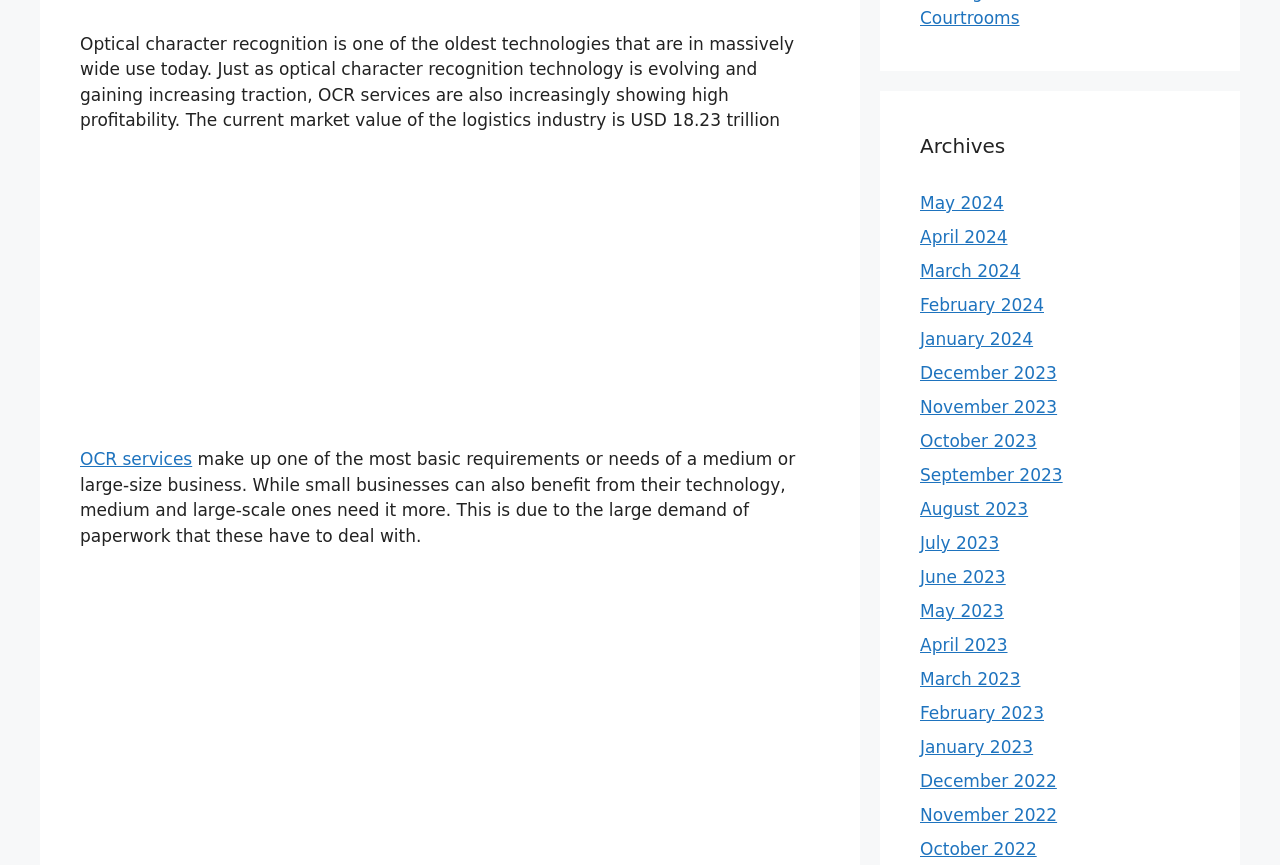Provide the bounding box coordinates for the UI element described in this sentence: "February 2024". The coordinates should be four float values between 0 and 1, i.e., [left, top, right, bottom].

[0.719, 0.341, 0.816, 0.364]